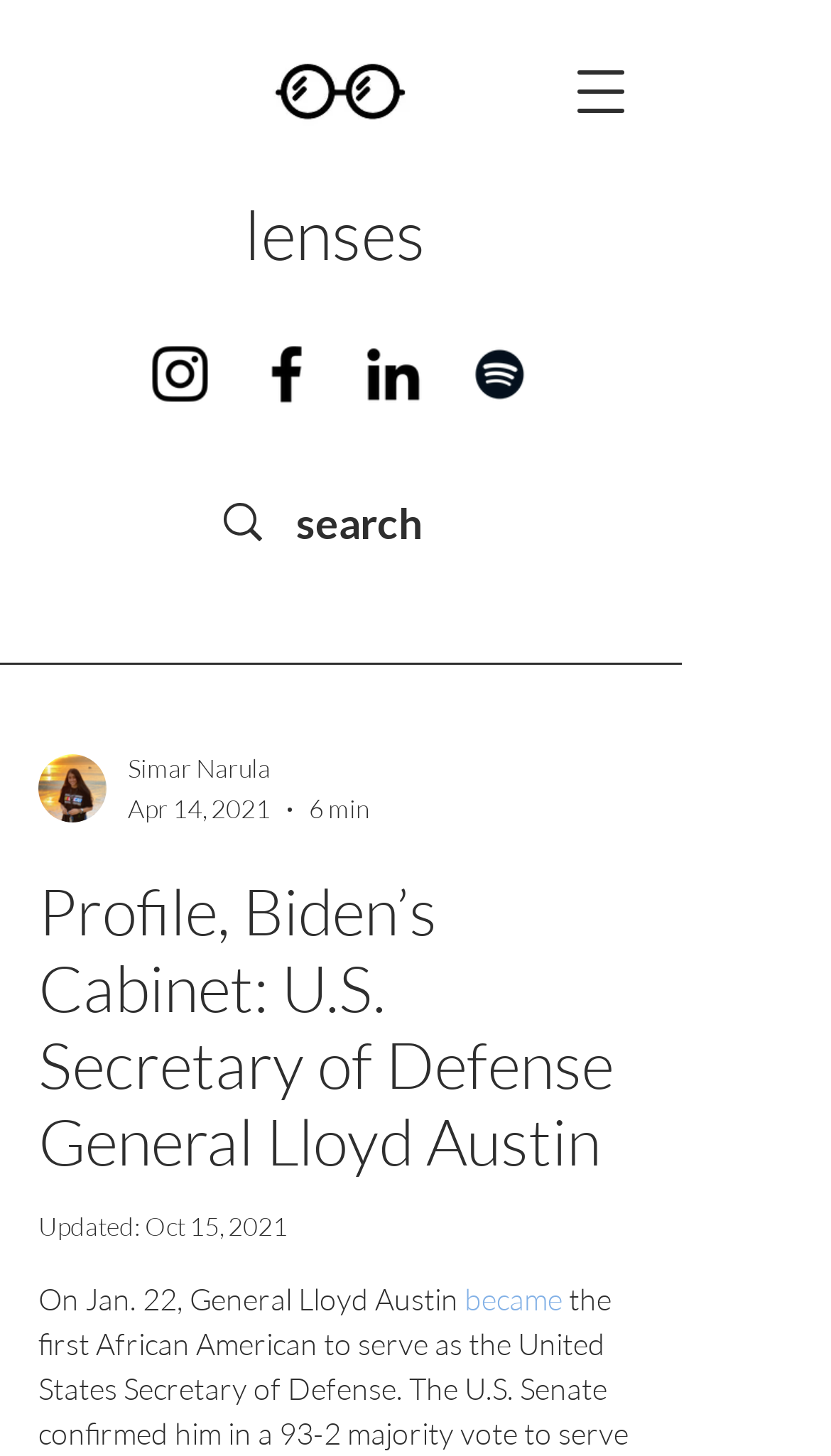Give an extensive and precise description of the webpage.

This webpage is about the profile of General Lloyd Austin, the U.S. Secretary of Defense. At the top left corner, there is a full black logo with a name next to glasses. Below the logo, there is a navigation menu button. To the right of the logo, there is a heading "lenses" with a link to it. 

On the top right side, there is a social bar with links to Instagram, Facebook, LinkedIn, and Spotify, each accompanied by its respective icon. Below the social bar, there is a search bar with a magnifying glass icon and a search box.

On the left side, there is a writer's picture and a link to the writer's name, Simar Narula, along with the date and time of the article, April 14, 2021, and 6 minutes. 

The main content of the webpage is a profile of General Lloyd Austin, with a heading "Profile, Biden’s Cabinet: U.S. Secretary of Defense General Lloyd Austin". The article is updated on October 15, 2021. The text describes how General Lloyd Austin became the first African American to serve as the United States Secretary of Defense on January 22, confirmed by the U.S. Senate with a 93-2 majority vote.